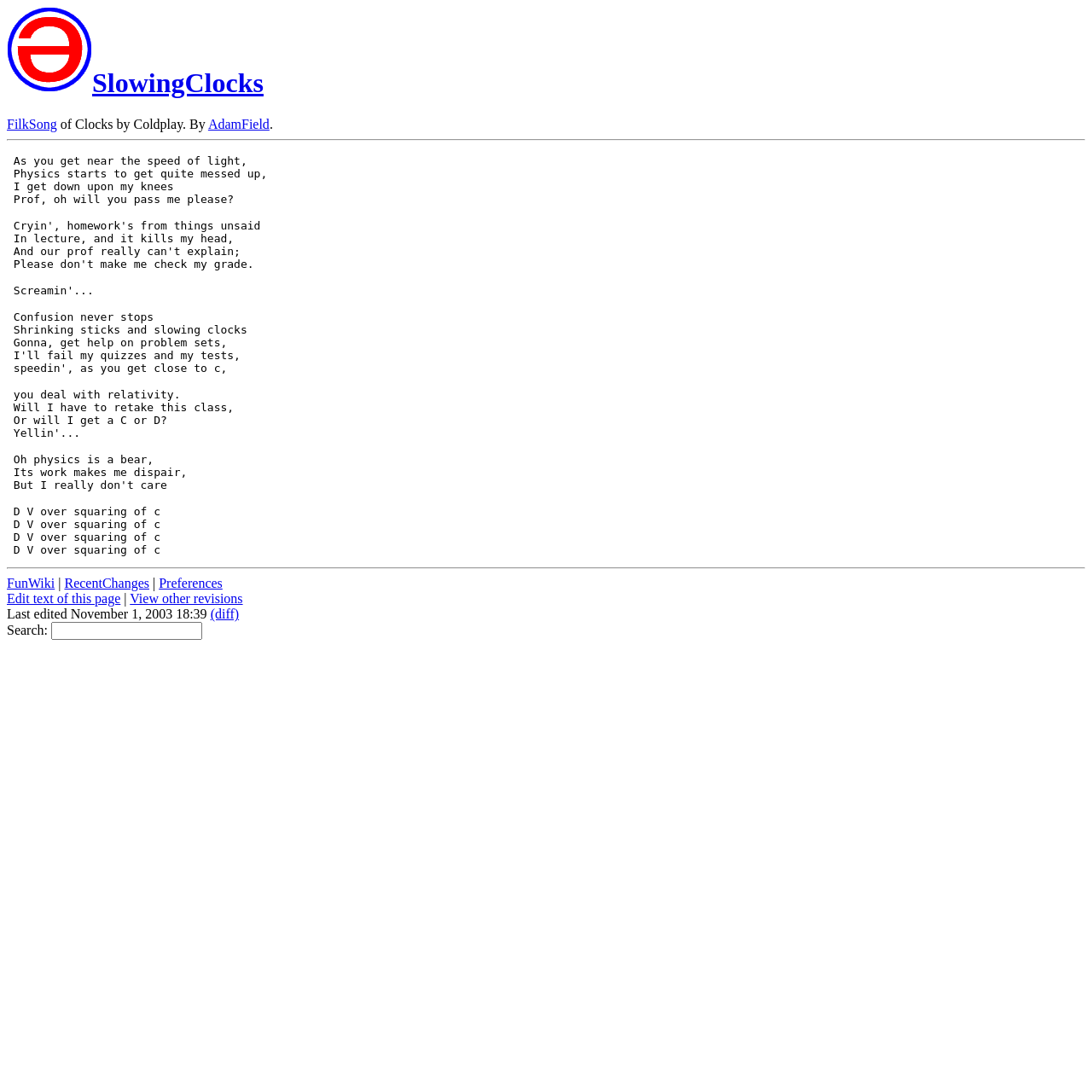Refer to the image and offer a detailed explanation in response to the question: What is the physical phenomenon described on the page?

The physical phenomenon is described in the text 'As you get near the speed of light, Physics starts to get quite messed up...'